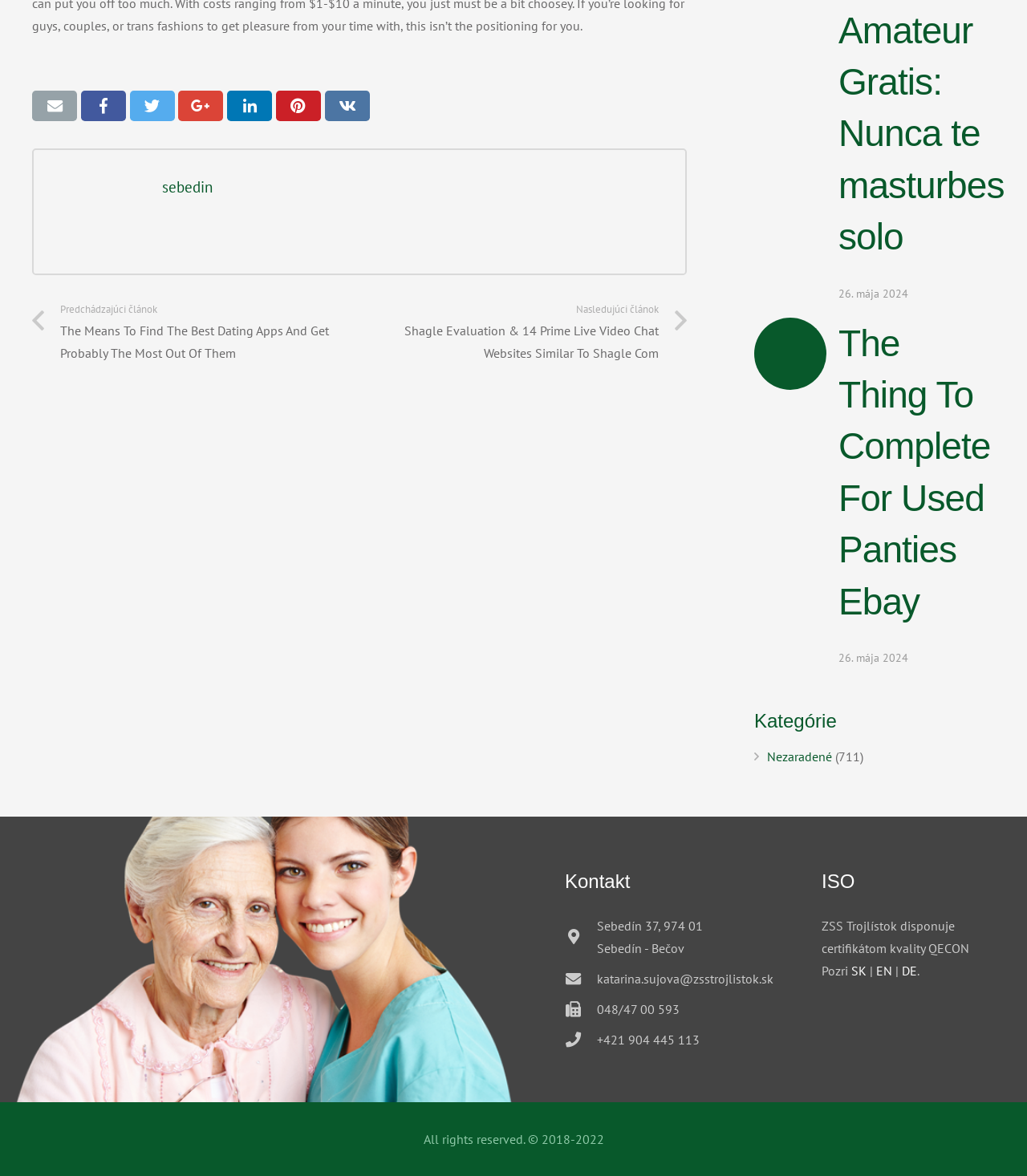Find the bounding box coordinates for the element that must be clicked to complete the instruction: "Go to the next article". The coordinates should be four float numbers between 0 and 1, indicated as [left, top, right, bottom].

[0.35, 0.256, 0.669, 0.31]